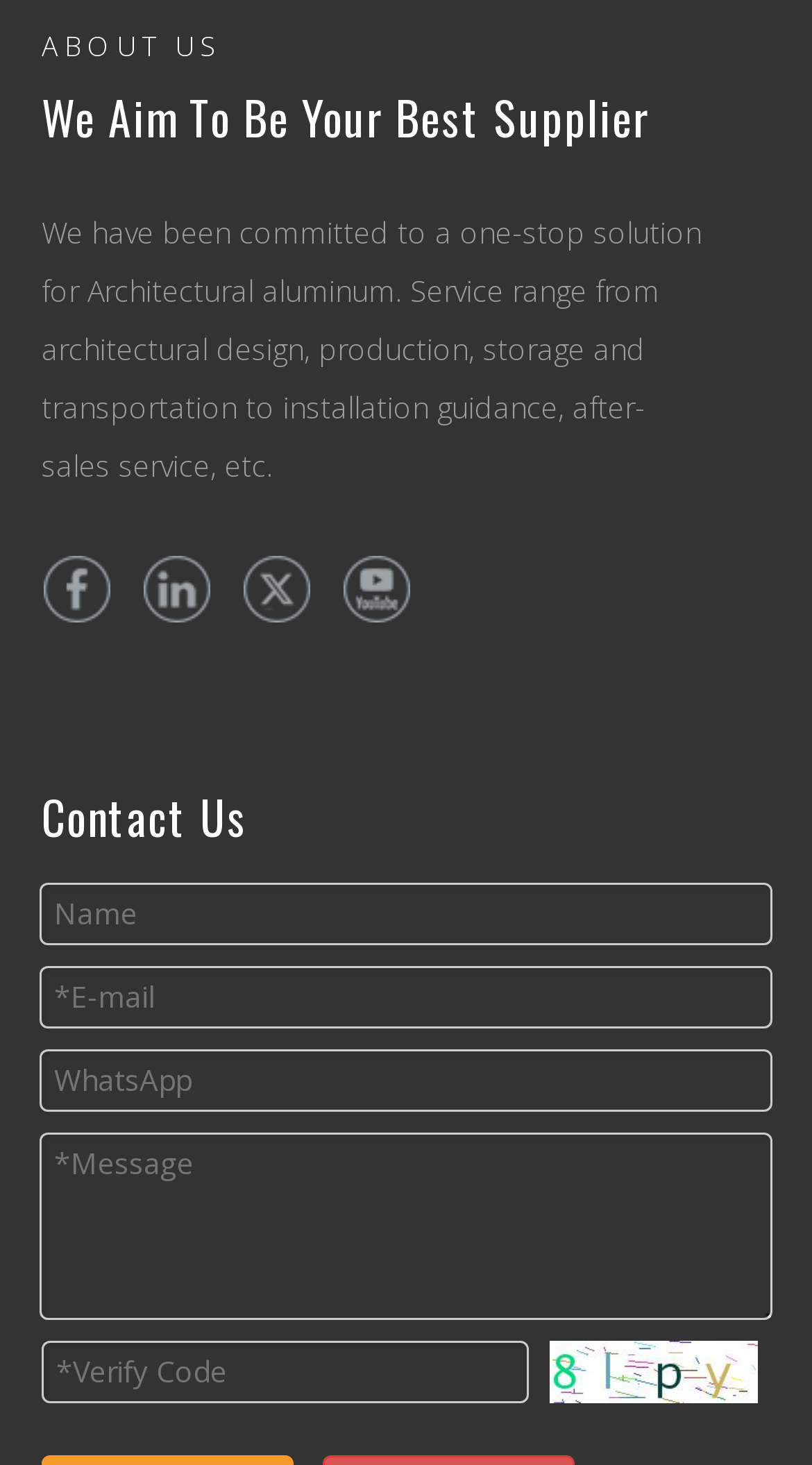Find the bounding box of the web element that fits this description: "Submit".

[0.051, 0.807, 0.362, 0.857]